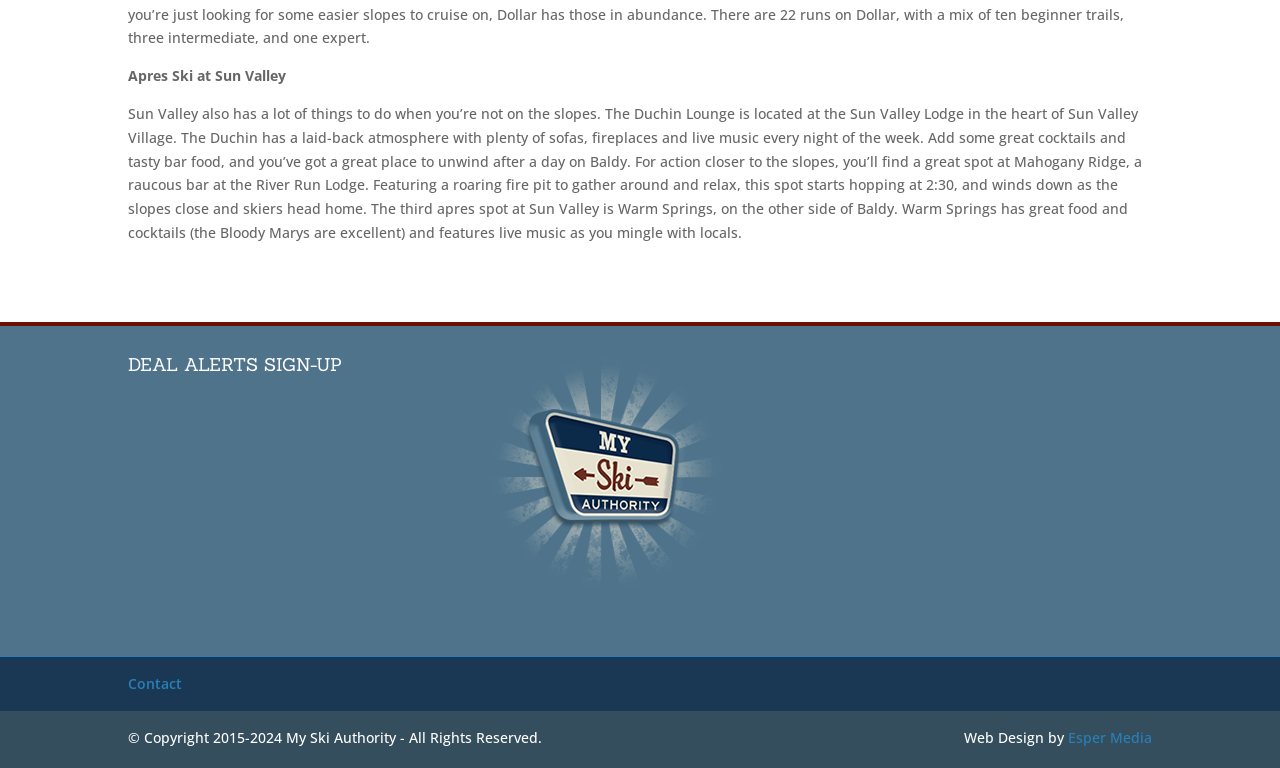Identify the bounding box coordinates for the UI element described as: "Contact". The coordinates should be provided as four floats between 0 and 1: [left, top, right, bottom].

[0.1, 0.877, 0.142, 0.902]